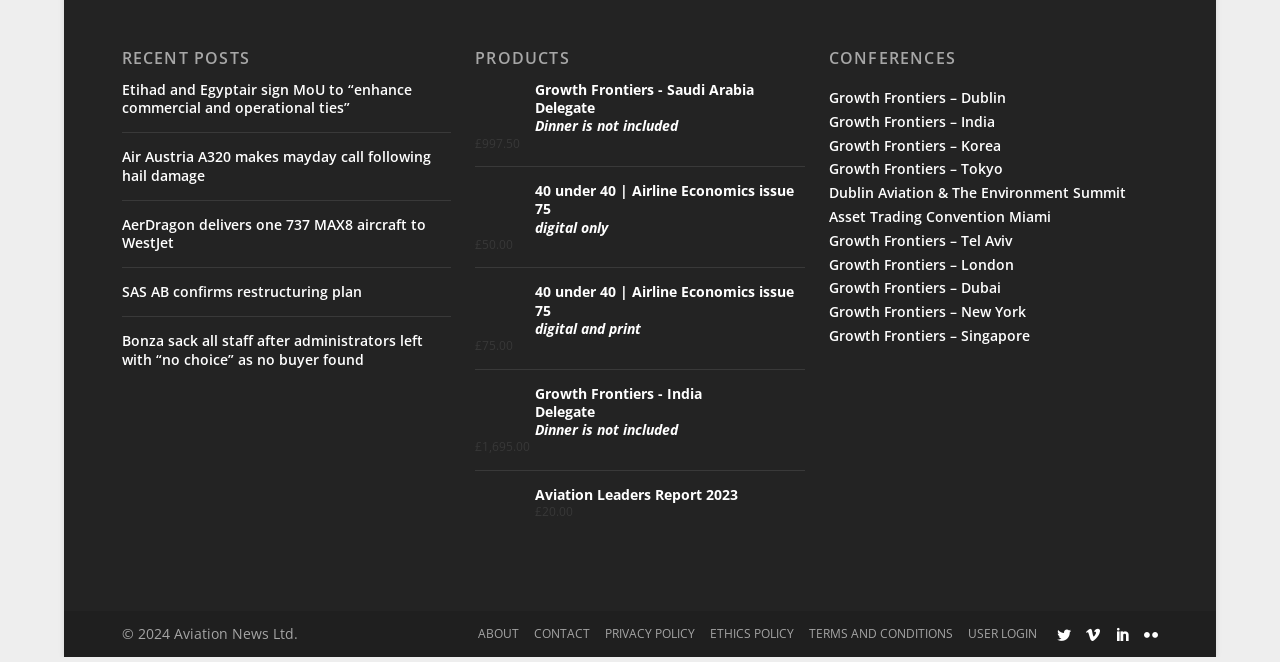Mark the bounding box of the element that matches the following description: "Terms and Conditions".

[0.632, 0.953, 0.745, 0.979]